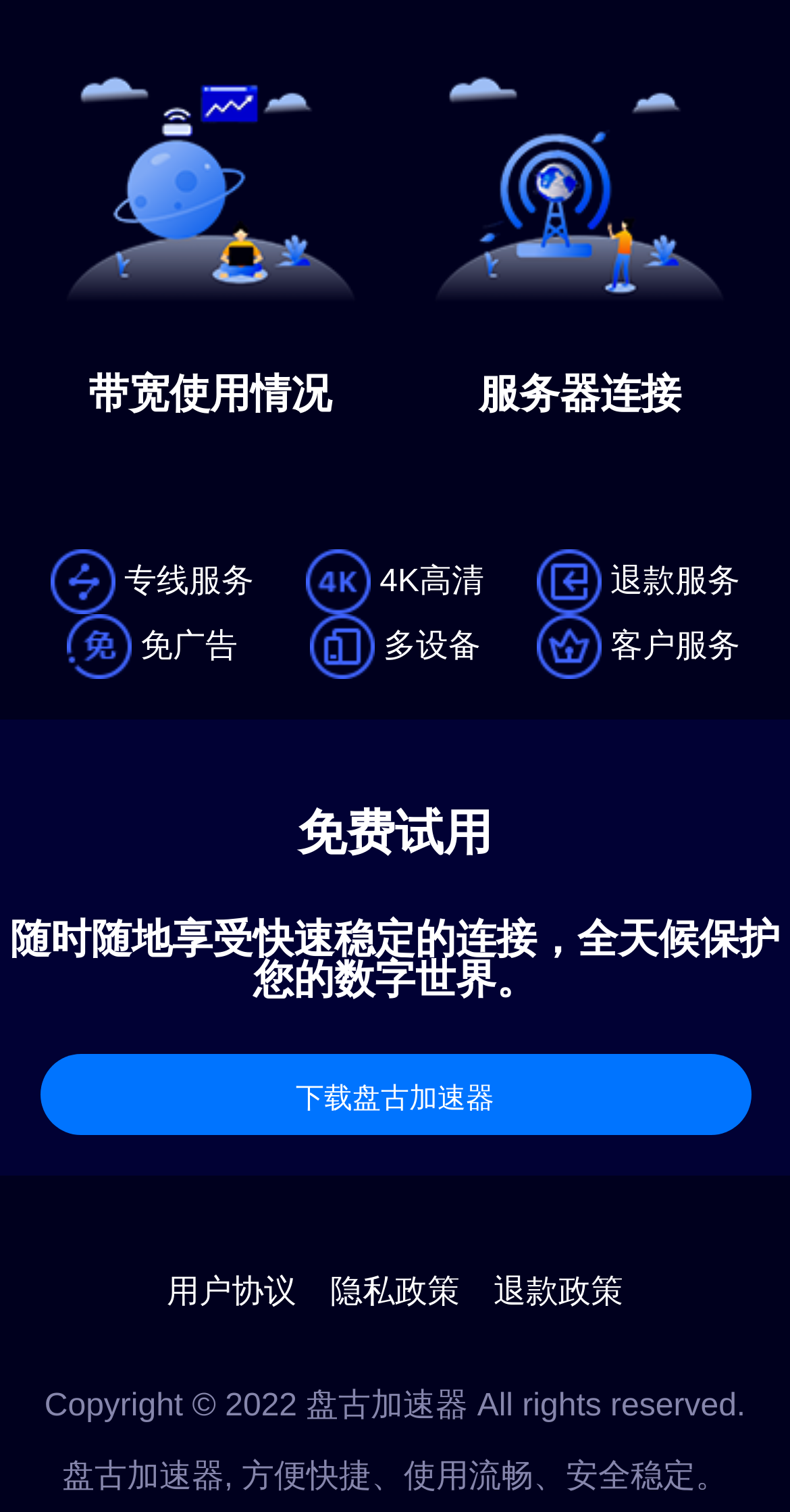How many sections are there on this webpage?
Use the image to answer the question with a single word or phrase.

3